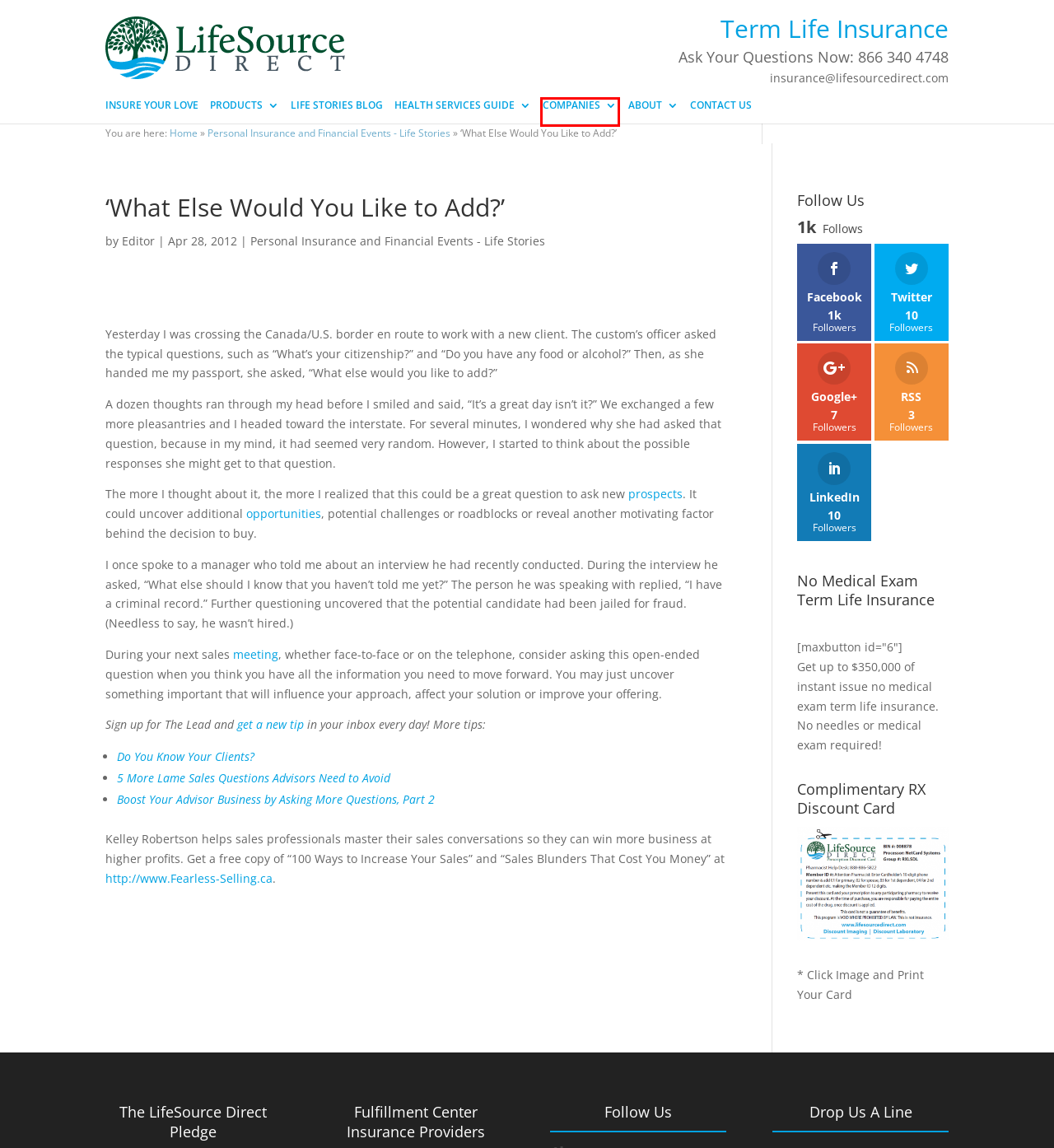Look at the screenshot of the webpage and find the element within the red bounding box. Choose the webpage description that best fits the new webpage that will appear after clicking the element. Here are the candidates:
A. The Hard Sell
B. Personal Insurance and Financial Events – Life Stories | Term Life Insurance
C. Contact Us | Term Life Insurance
D. Term Life Insurance | Ask Your Questions Now:
E. About | Term Life Insurance
F. Front Page - Senior Market Advisor
G. Companies Represented Through the Insurance Fulfillment Centers | Term Life Insurance
H. Life Stories Blog | Term Life Insurance

G